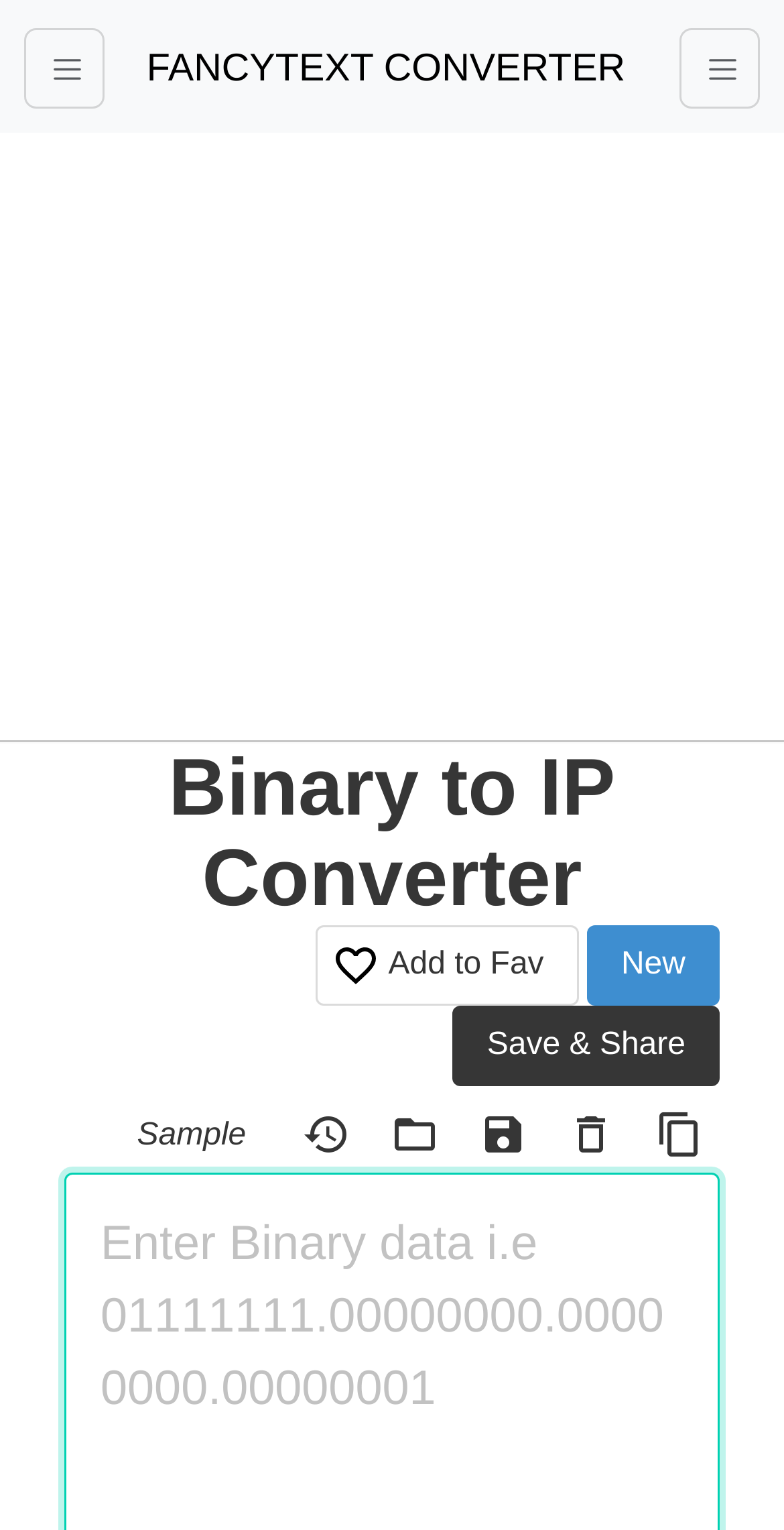Please provide the main heading of the webpage content.

Binary to IP Converter